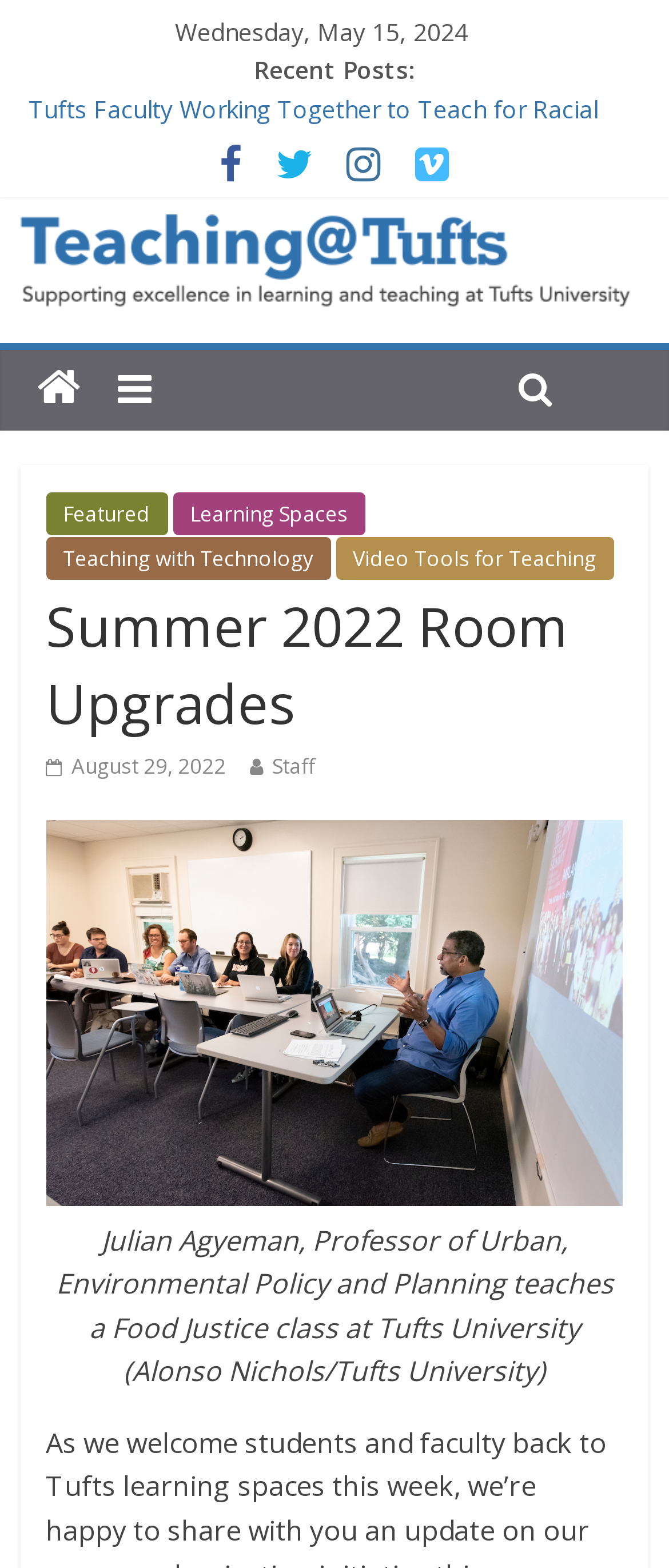Indicate the bounding box coordinates of the clickable region to achieve the following instruction: "Check the summer 2022 room upgrades."

[0.068, 0.37, 0.932, 0.473]